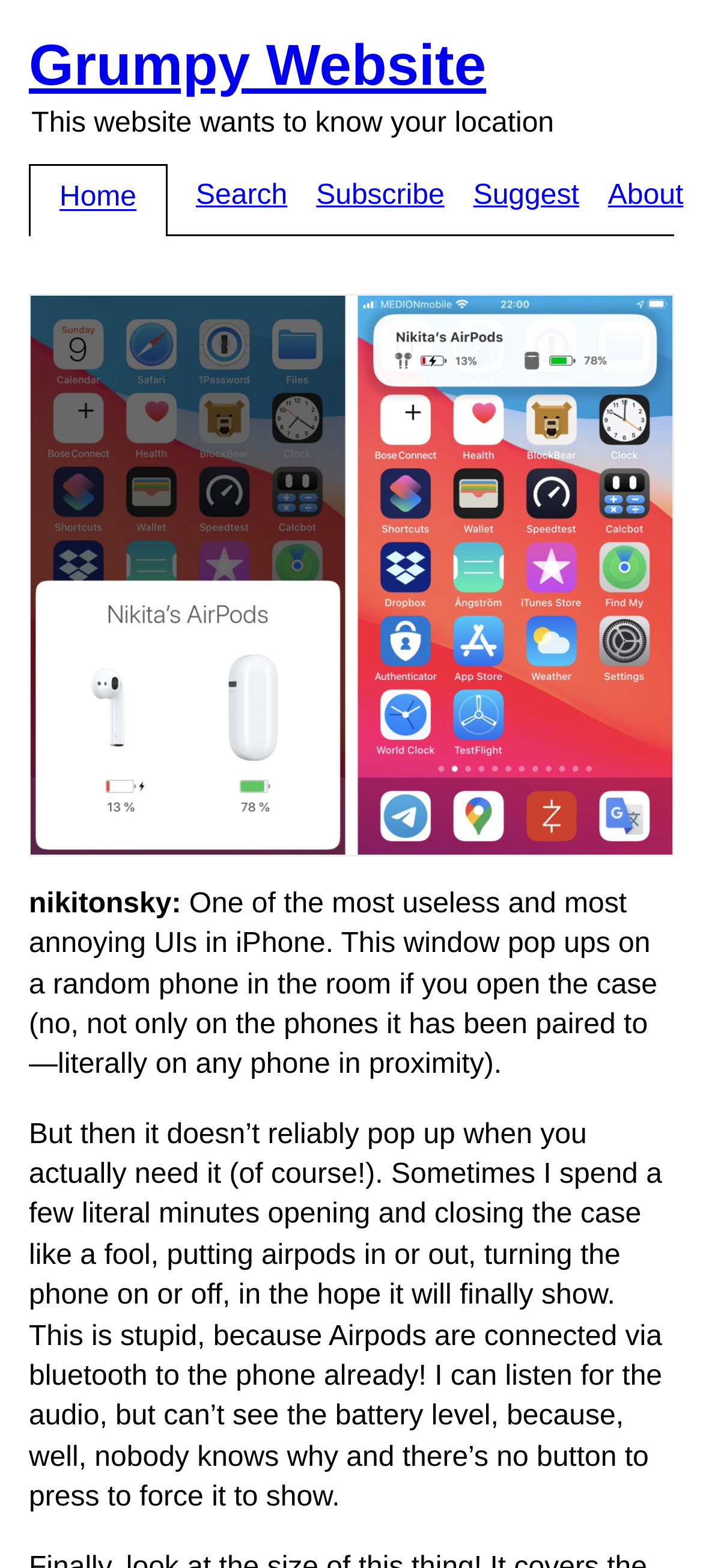What is the text above the links?
Using the image, provide a concise answer in one word or a short phrase.

This website wants to know your location